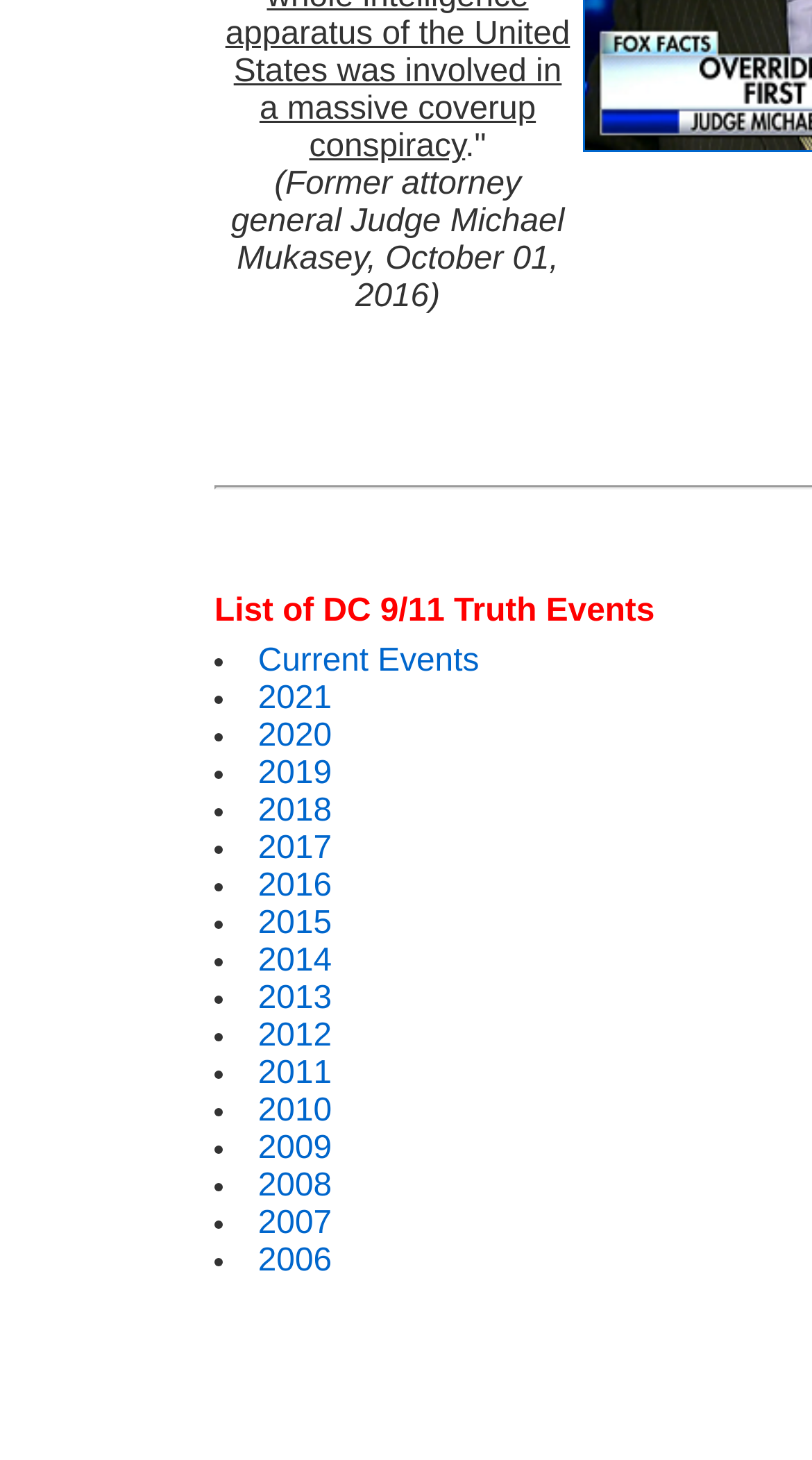Determine the bounding box coordinates for the clickable element required to fulfill the instruction: "Explore 2016". Provide the coordinates as four float numbers between 0 and 1, i.e., [left, top, right, bottom].

[0.318, 0.595, 0.409, 0.619]